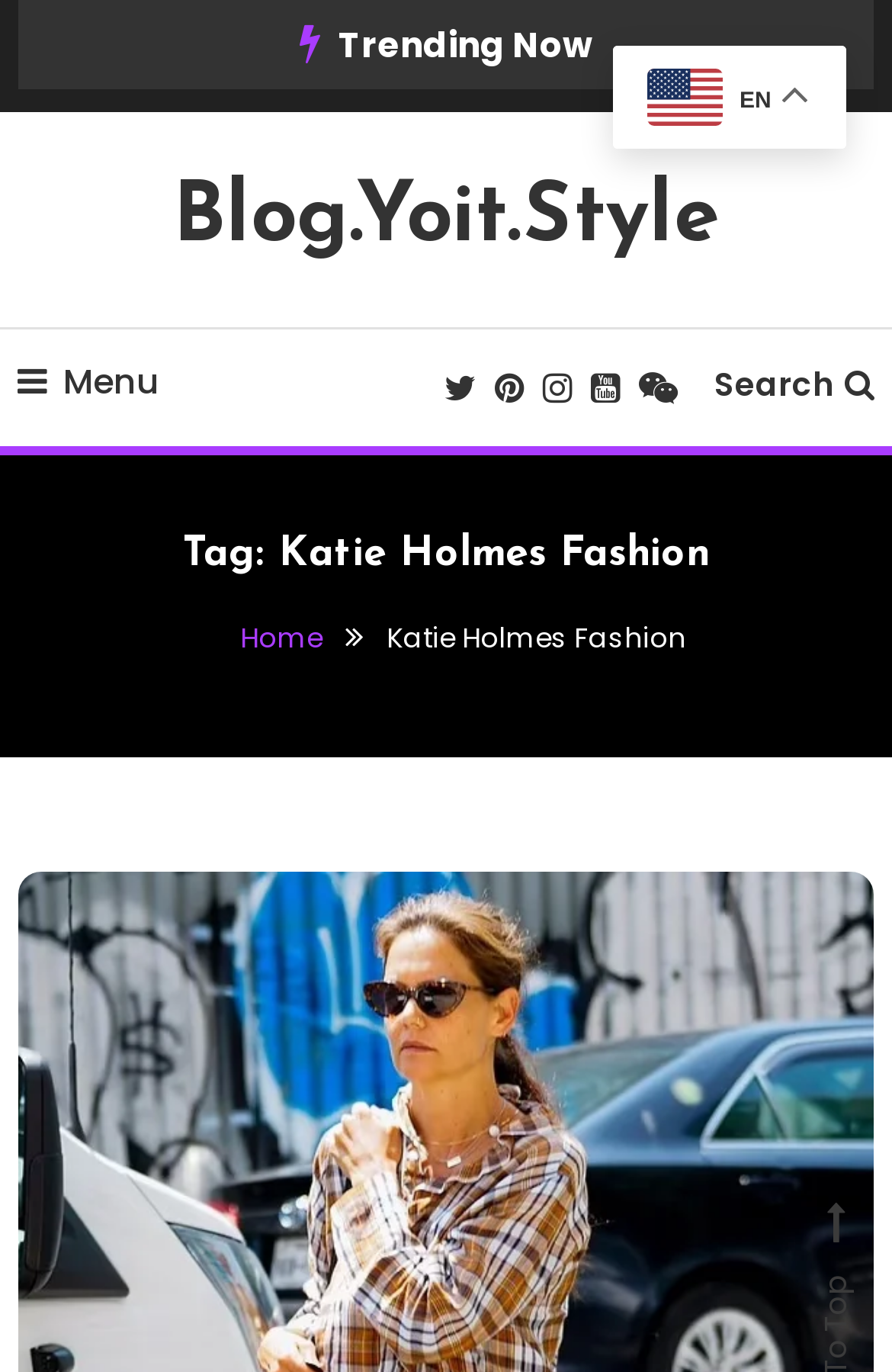Is there a search function available?
Based on the screenshot, provide a one-word or short-phrase response.

Yes